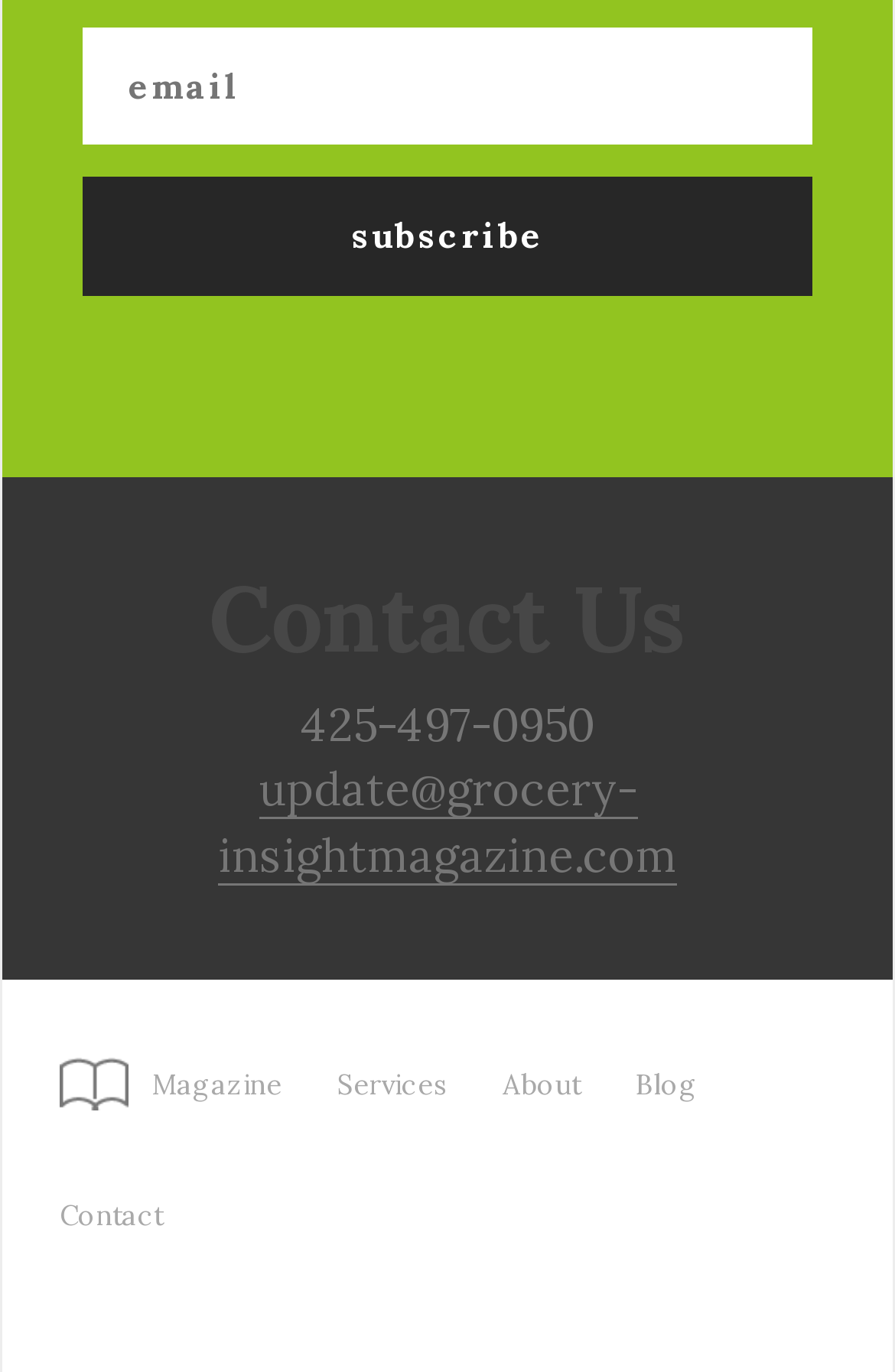Please identify the bounding box coordinates of the area that needs to be clicked to follow this instruction: "Send an email to update@grocery-insightmagazine.com".

[0.244, 0.554, 0.756, 0.645]